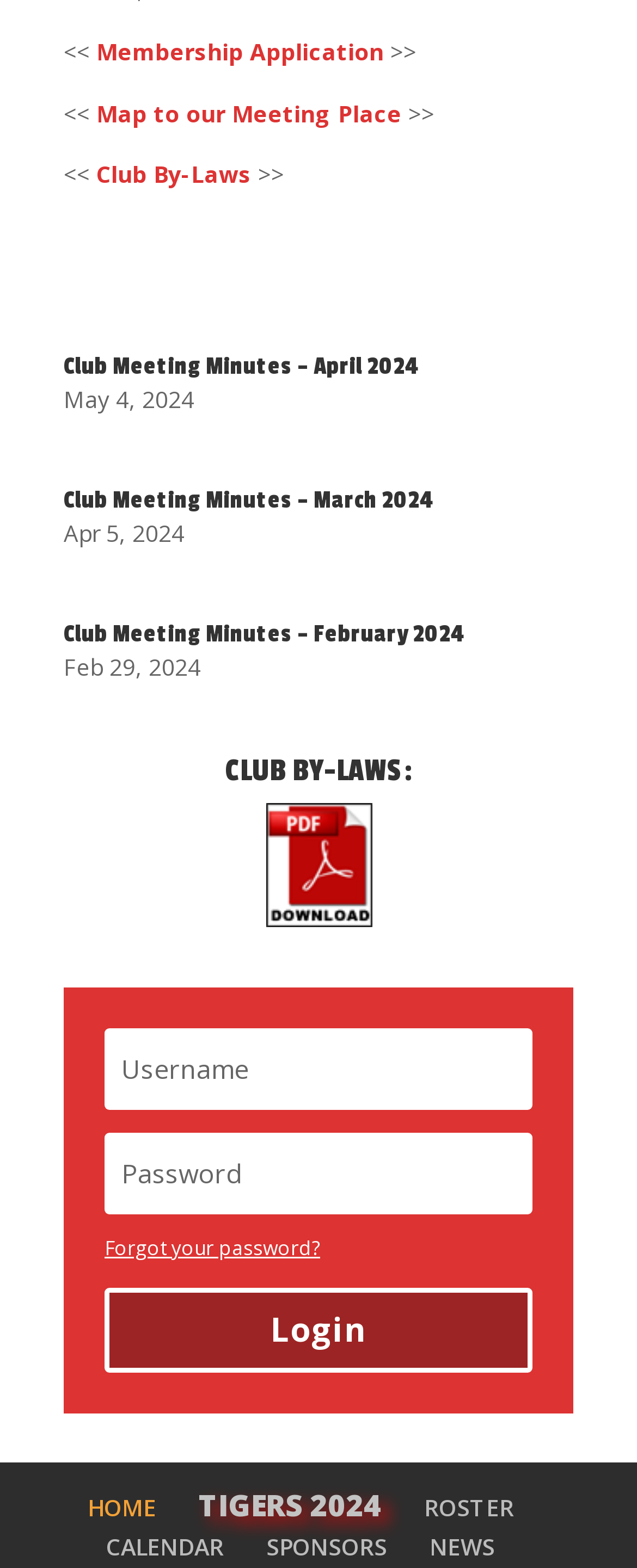Show me the bounding box coordinates of the clickable region to achieve the task as per the instruction: "Check NEWS".

[0.674, 0.976, 0.777, 0.996]